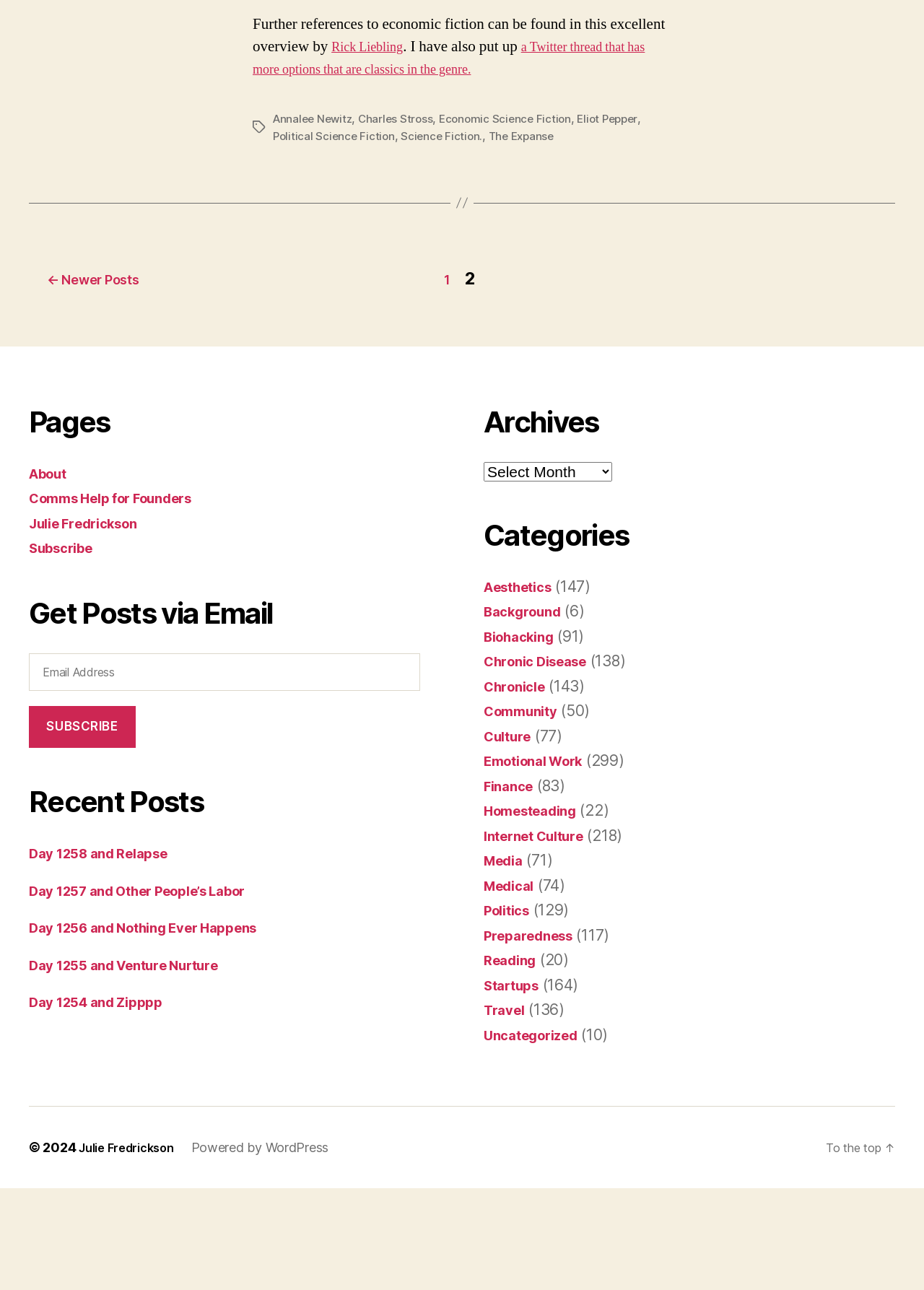Find the bounding box coordinates of the element I should click to carry out the following instruction: "Select a category from the Archives dropdown".

[0.523, 0.46, 0.662, 0.476]